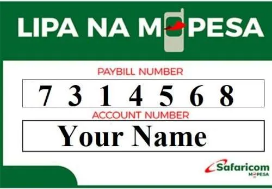Answer the following inquiry with a single word or phrase:
What is the purpose of the 'ACCOUNT NUMBER' section?

To enter user's name